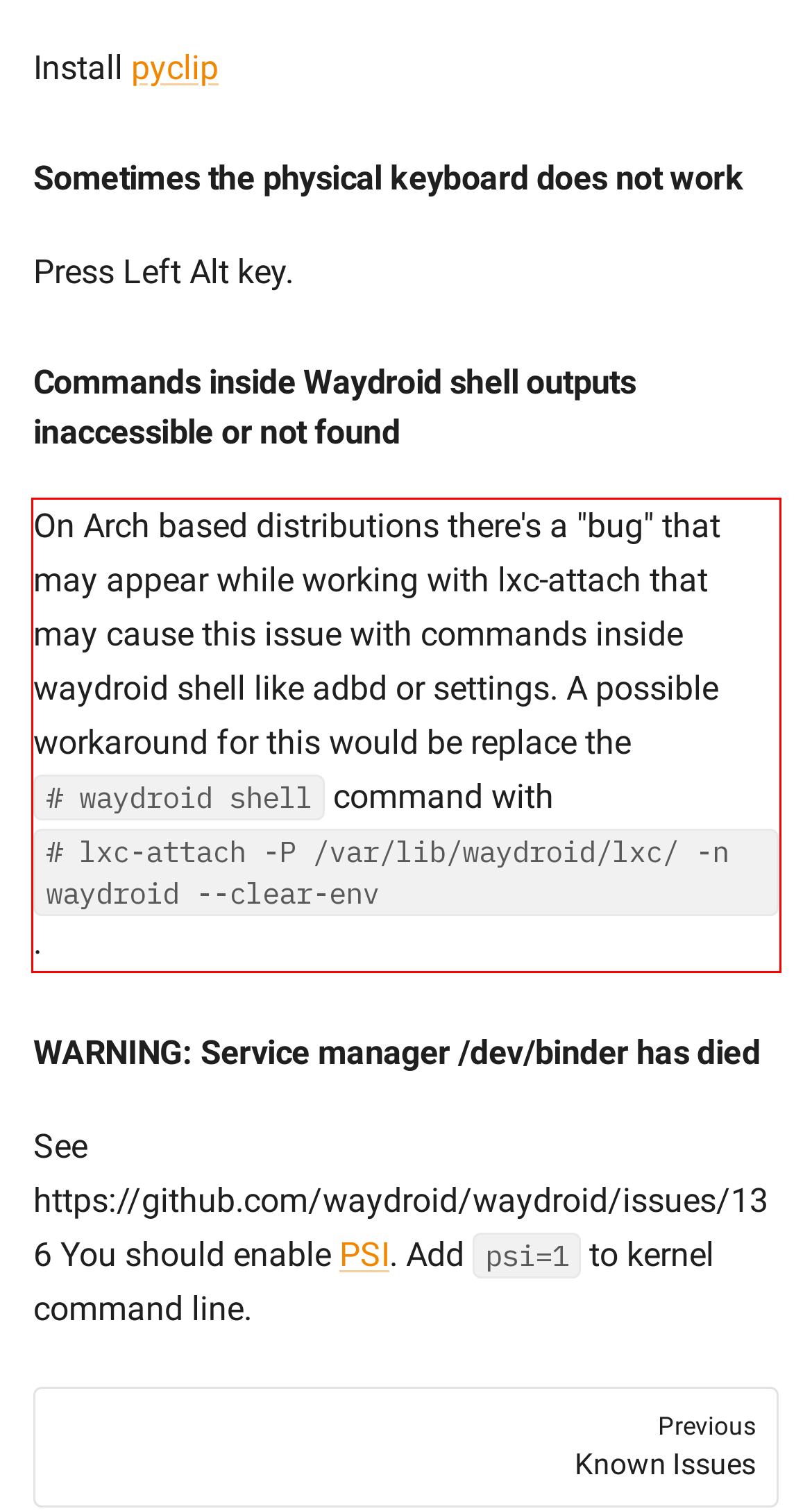Using the provided screenshot of a webpage, recognize and generate the text found within the red rectangle bounding box.

On Arch based distributions there's a "bug" that may appear while working with lxc-attach that may cause this issue with commands inside waydroid shell like adbd or settings. A possible workaround for this would be replace the # waydroid shell command with # lxc-attach -P /var/lib/waydroid/lxc/ -n waydroid --clear-env.